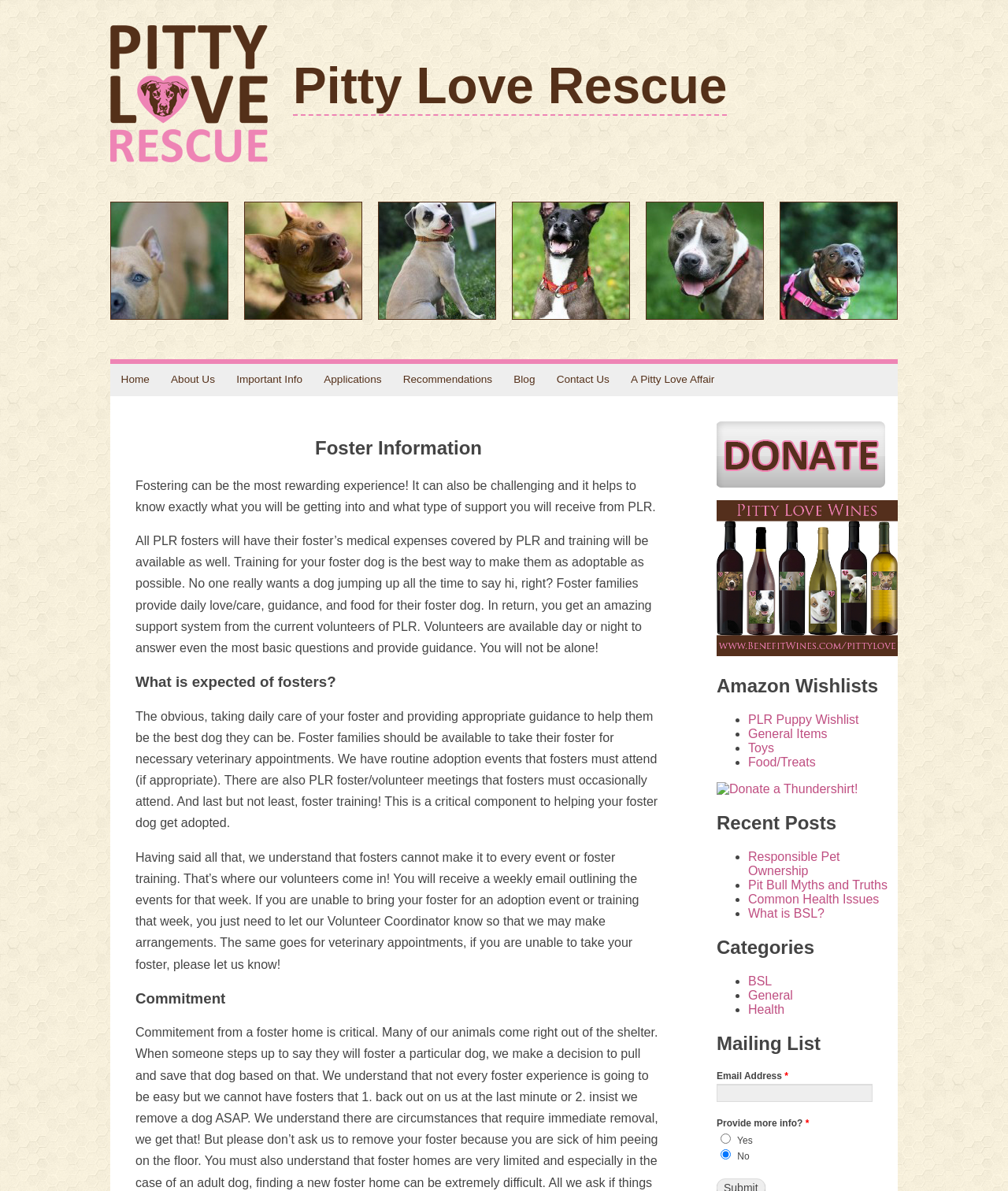Could you specify the bounding box coordinates for the clickable section to complete the following instruction: "Click the 'Pitty Love Rescue' logo"?

[0.109, 0.021, 0.266, 0.136]